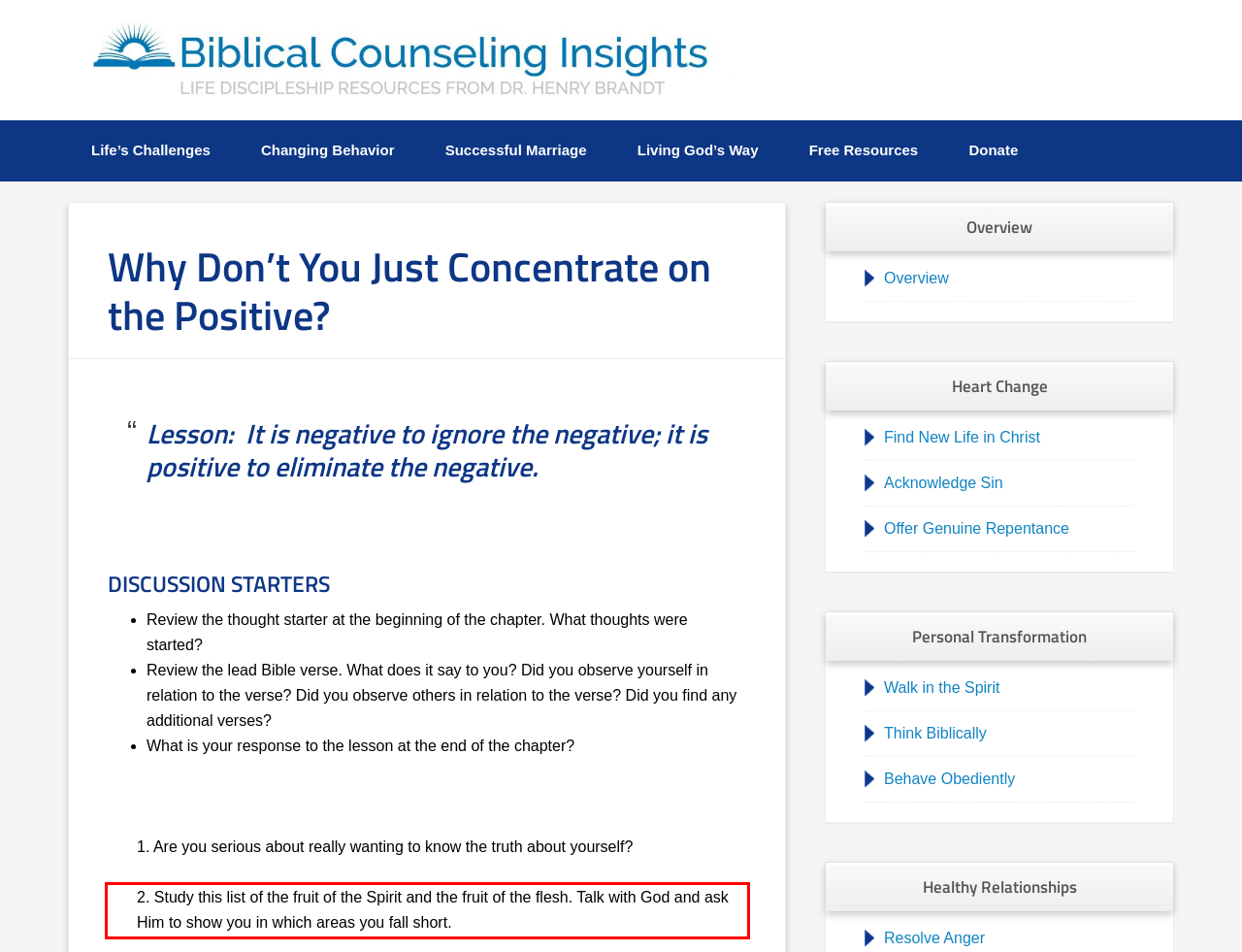You have a screenshot of a webpage with a UI element highlighted by a red bounding box. Use OCR to obtain the text within this highlighted area.

2. Study this list of the fruit of the Spirit and the fruit of the flesh. Talk with God and ask Him to show you in which areas you fall short.